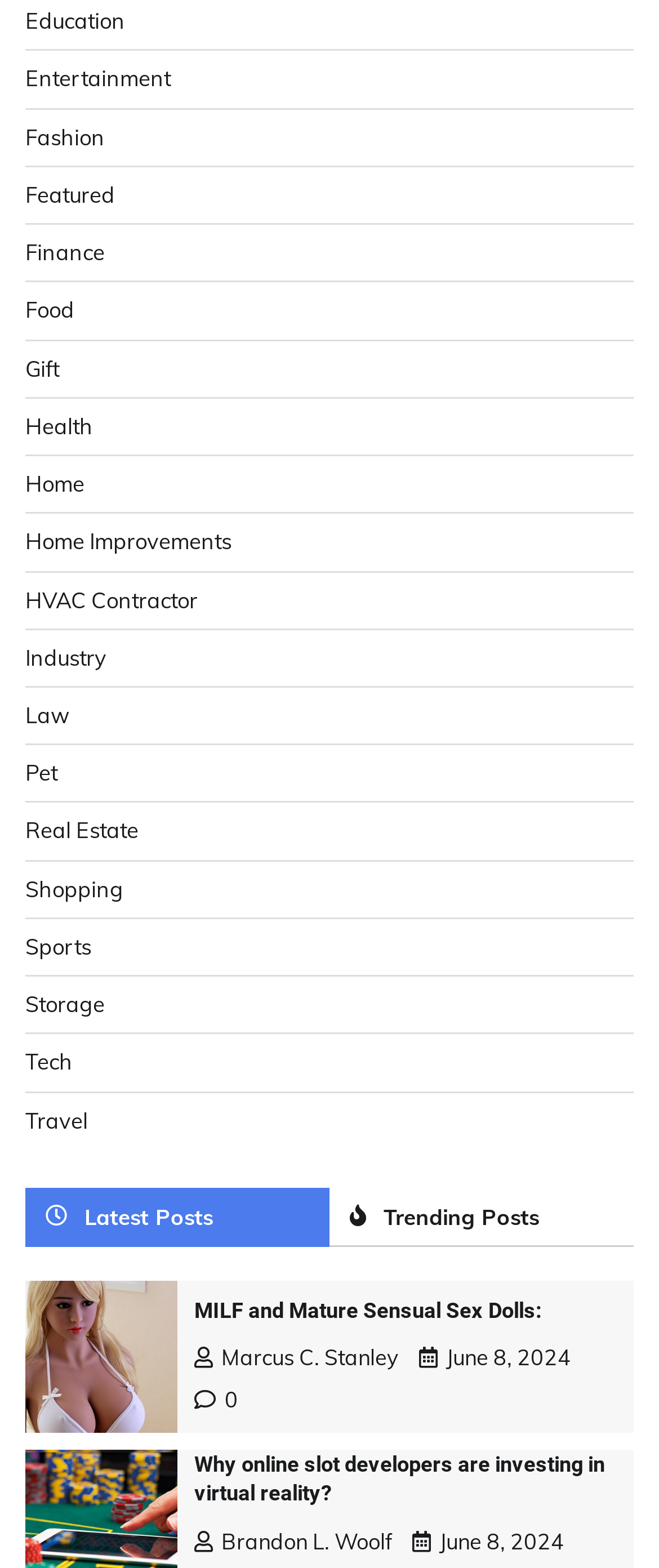Locate the bounding box coordinates of the clickable part needed for the task: "Click on Education".

[0.038, 0.005, 0.19, 0.022]